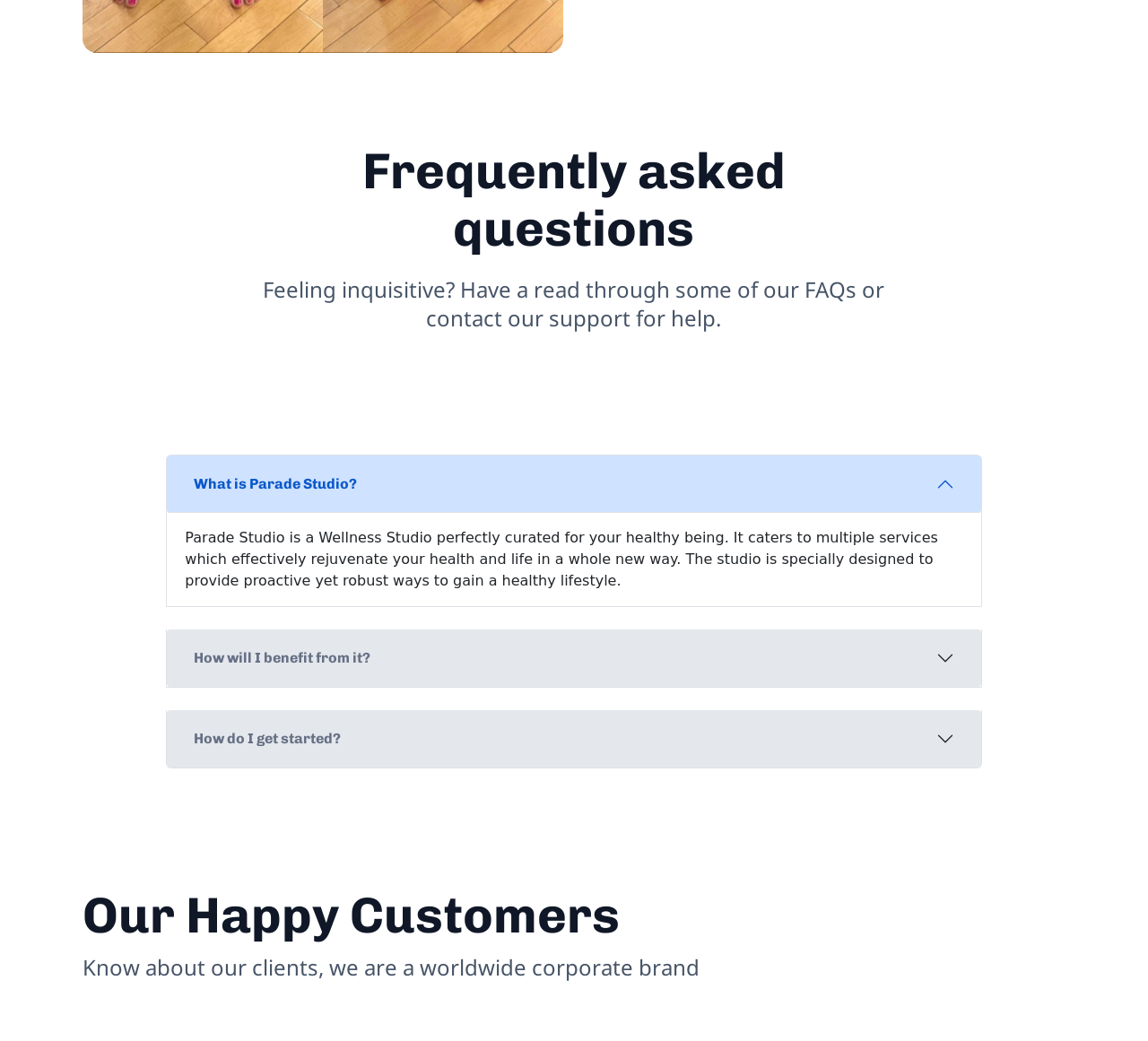Give a one-word or phrase response to the following question: What is Parade Studio?

Wellness Studio